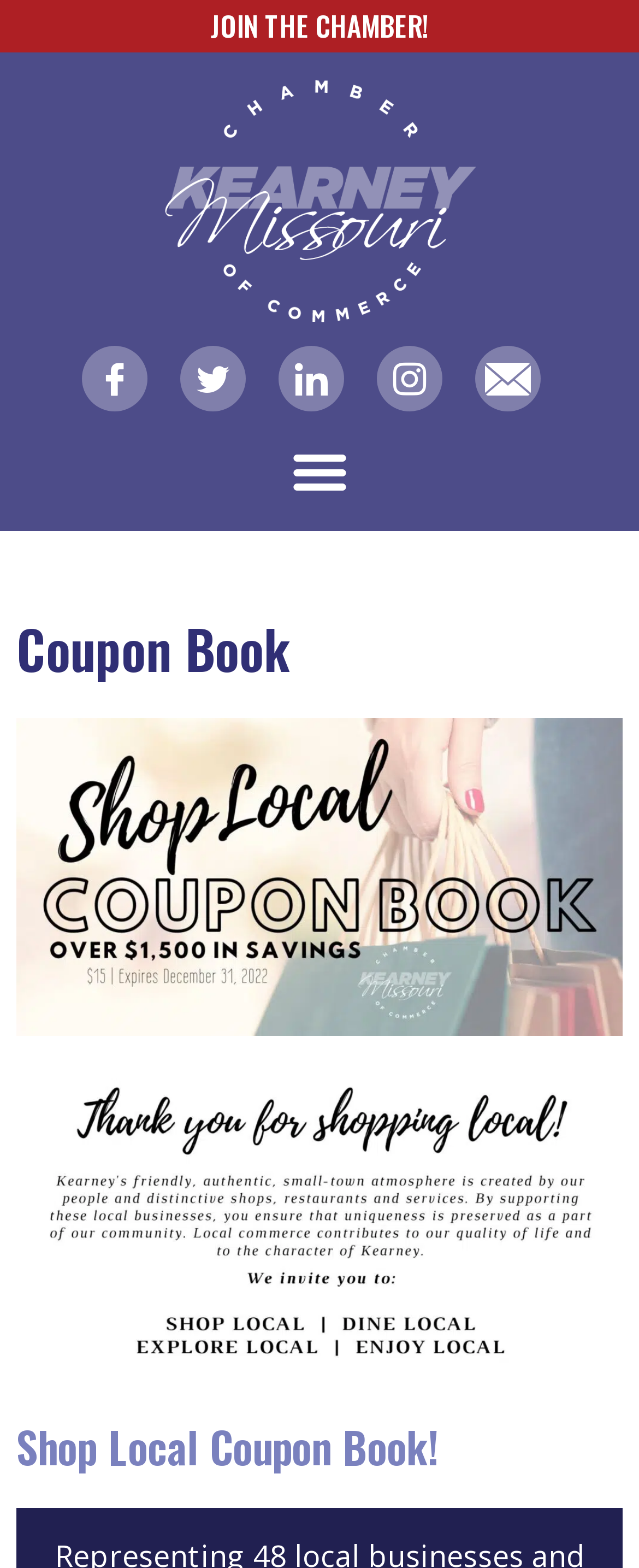What is the purpose of the coupon book?
Based on the image, answer the question with a single word or brief phrase.

Shop Local